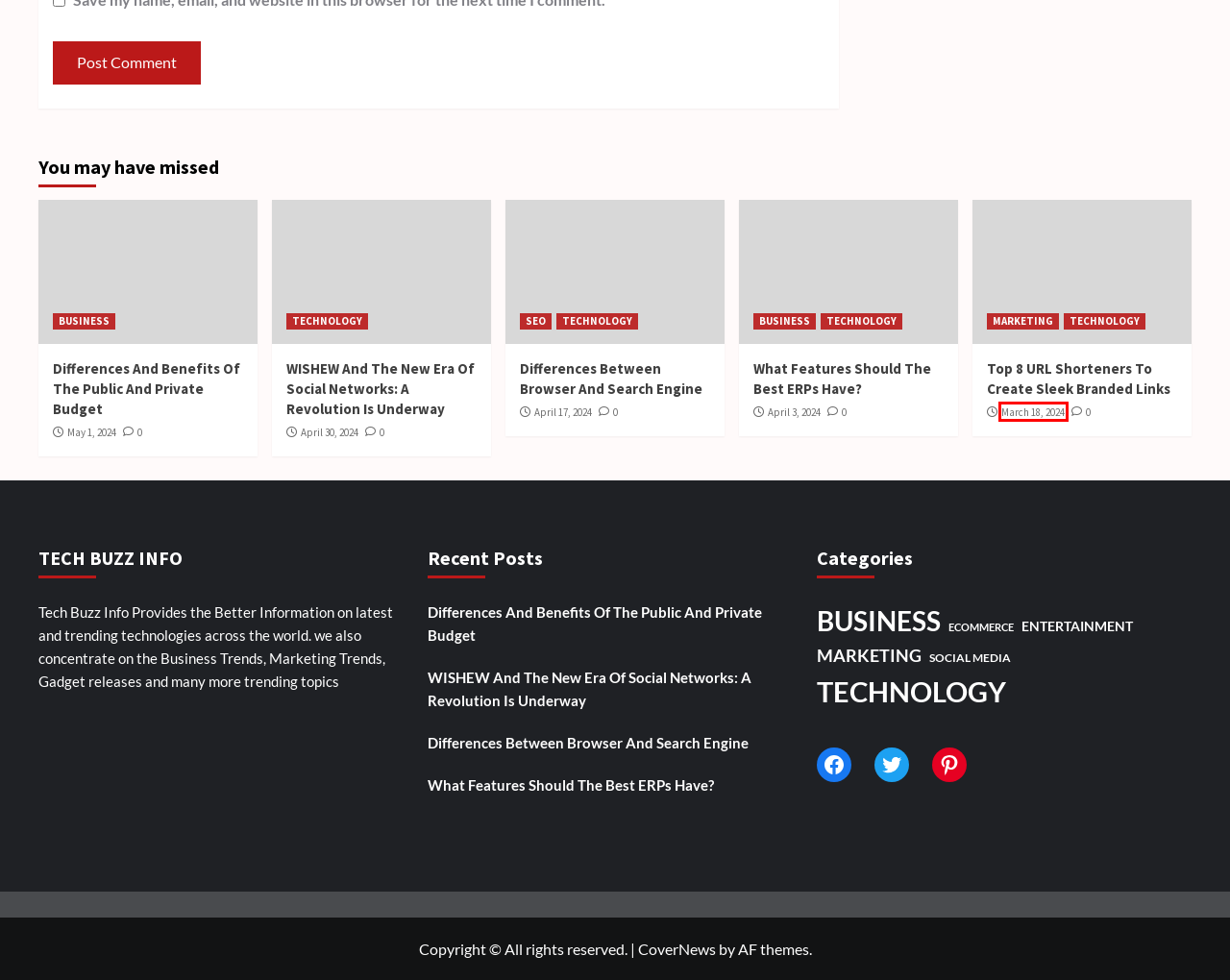You have a screenshot of a webpage with a red bounding box around a UI element. Determine which webpage description best matches the new webpage that results from clicking the element in the bounding box. Here are the candidates:
A. What Features Should The Best ERPs Have?
B. May 2024 - Tech Buzz Info
C. Top 5 Best Tablet Brands
D. March 2024 - Tech Buzz Info
E. B2B Archives - Tech Buzz Info
F. April 2024 - Tech Buzz Info
G. Home - Tech Buzz Info
H. Character: The Key To Professional Success?

D